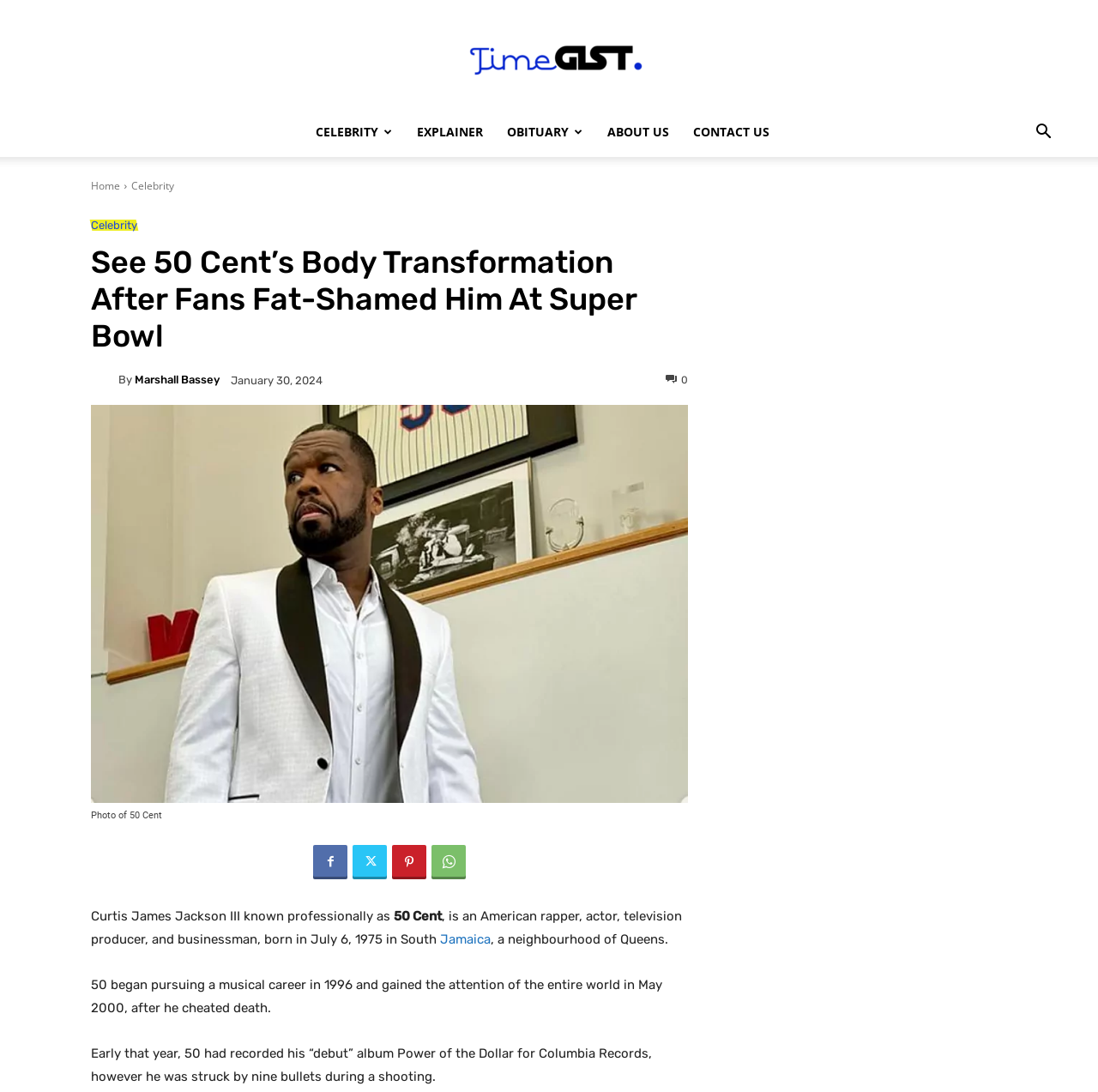Locate the UI element described as follows: "parent_node: By title="Marshall Bassey"". Return the bounding box coordinates as four float numbers between 0 and 1 in the order [left, top, right, bottom].

[0.083, 0.337, 0.108, 0.358]